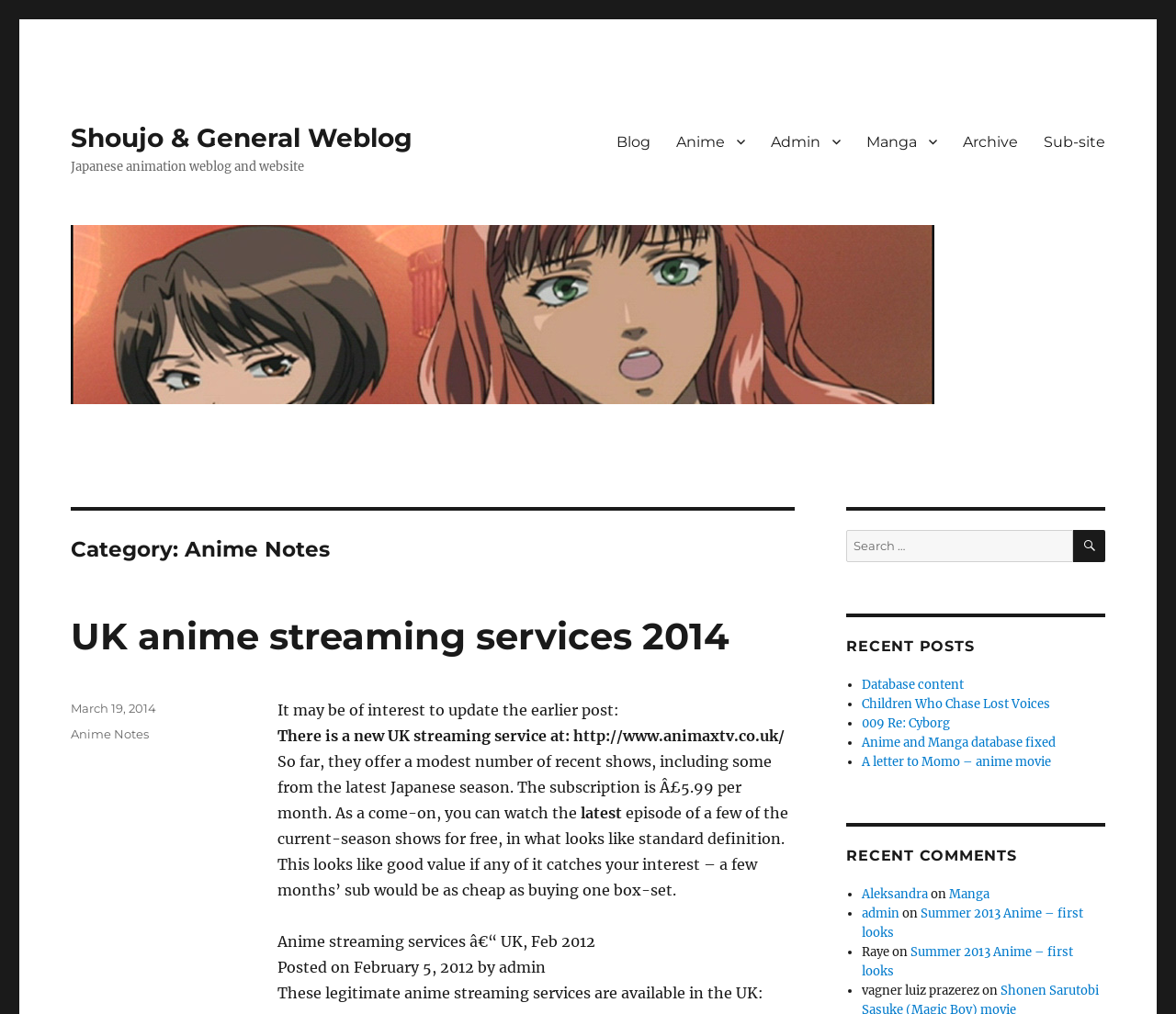Find the bounding box coordinates of the clickable element required to execute the following instruction: "Check the recent comments". Provide the coordinates as four float numbers between 0 and 1, i.e., [left, top, right, bottom].

[0.72, 0.834, 0.94, 0.853]